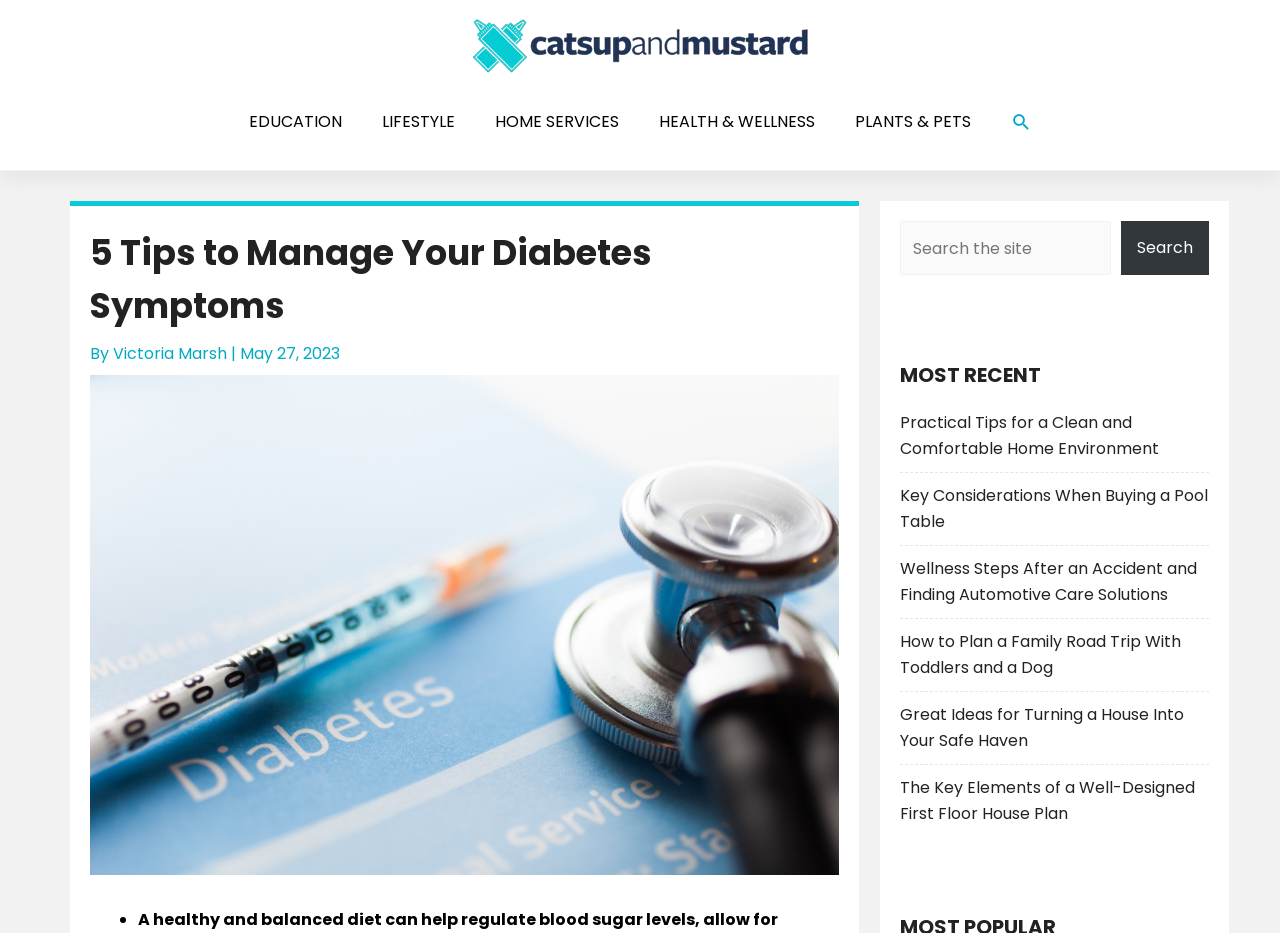Please specify the bounding box coordinates of the clickable region necessary for completing the following instruction: "Read the article about managing diabetes symptoms". The coordinates must consist of four float numbers between 0 and 1, i.e., [left, top, right, bottom].

[0.07, 0.242, 0.655, 0.356]